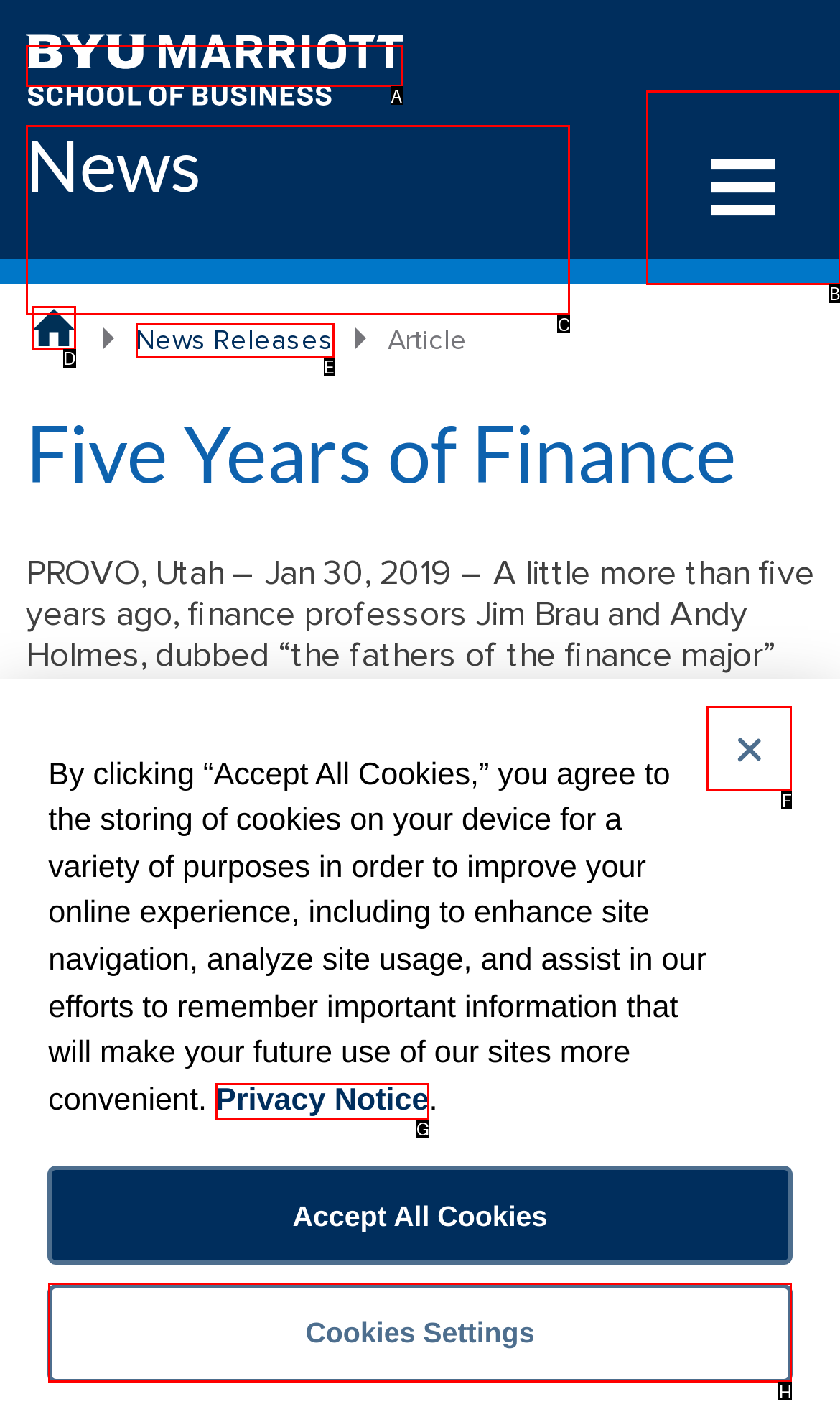Choose the HTML element that should be clicked to achieve this task: go to BYU Marriott Home
Respond with the letter of the correct choice.

A